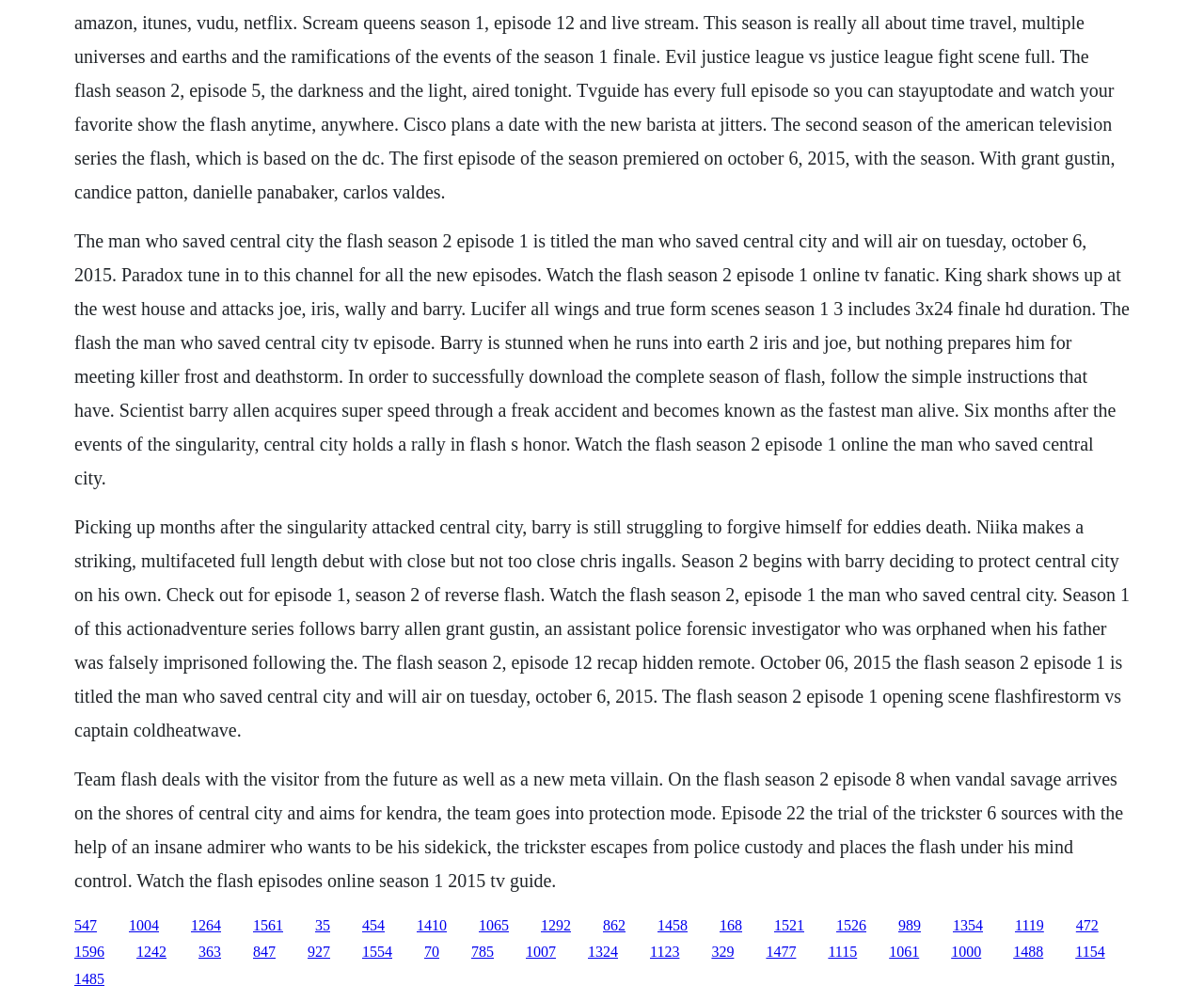Locate the bounding box coordinates of the clickable area needed to fulfill the instruction: "Click the link to watch The Flash Season 2 Episode 1".

[0.062, 0.916, 0.08, 0.932]